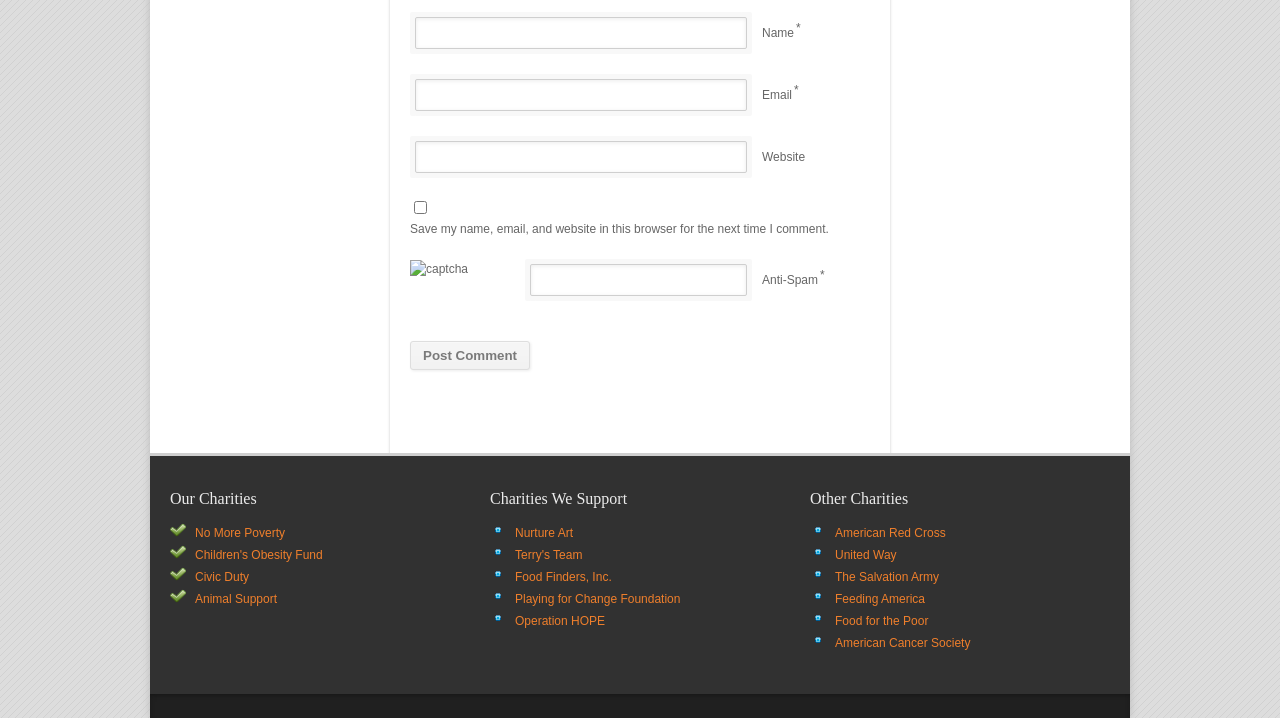What is the label of the first textbox?
Carefully examine the image and provide a detailed answer to the question.

The first textbox has a label 'Name' and is located at the top of the comment form. It is not marked as required.